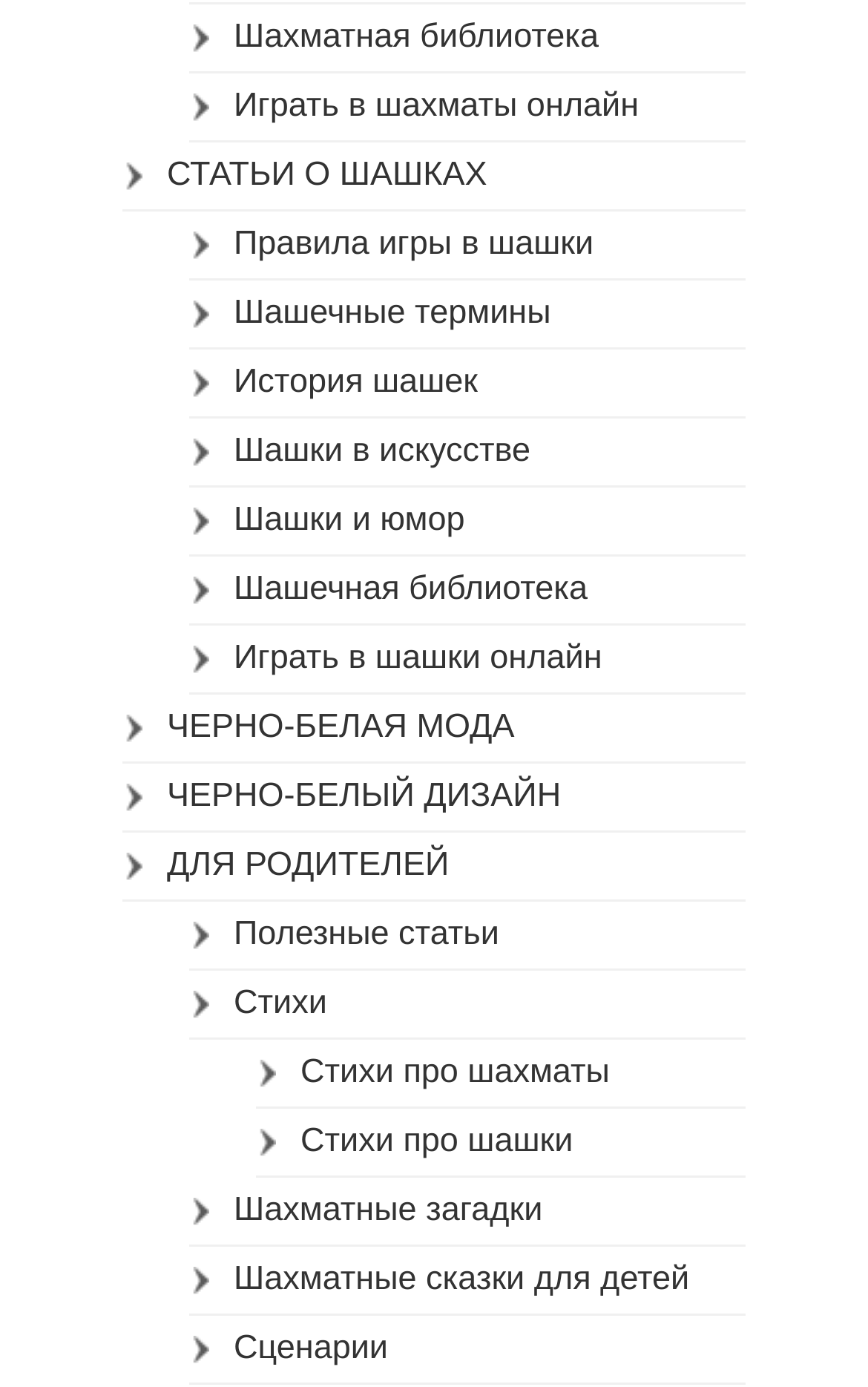Determine the bounding box coordinates of the clickable element necessary to fulfill the instruction: "View chess puzzles". Provide the coordinates as four float numbers within the 0 to 1 range, i.e., [left, top, right, bottom].

[0.218, 0.85, 0.859, 0.9]